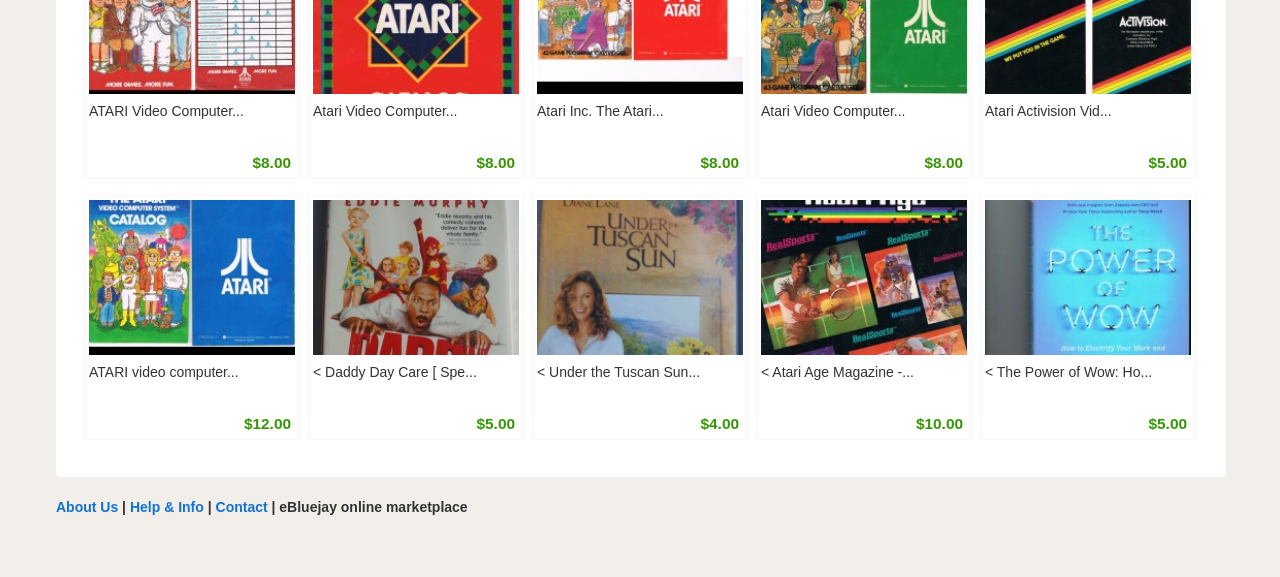Identify the bounding box coordinates of the part that should be clicked to carry out this instruction: "View Atari Video Computer System Catalog 1981".

[0.245, 0.017, 0.405, 0.045]